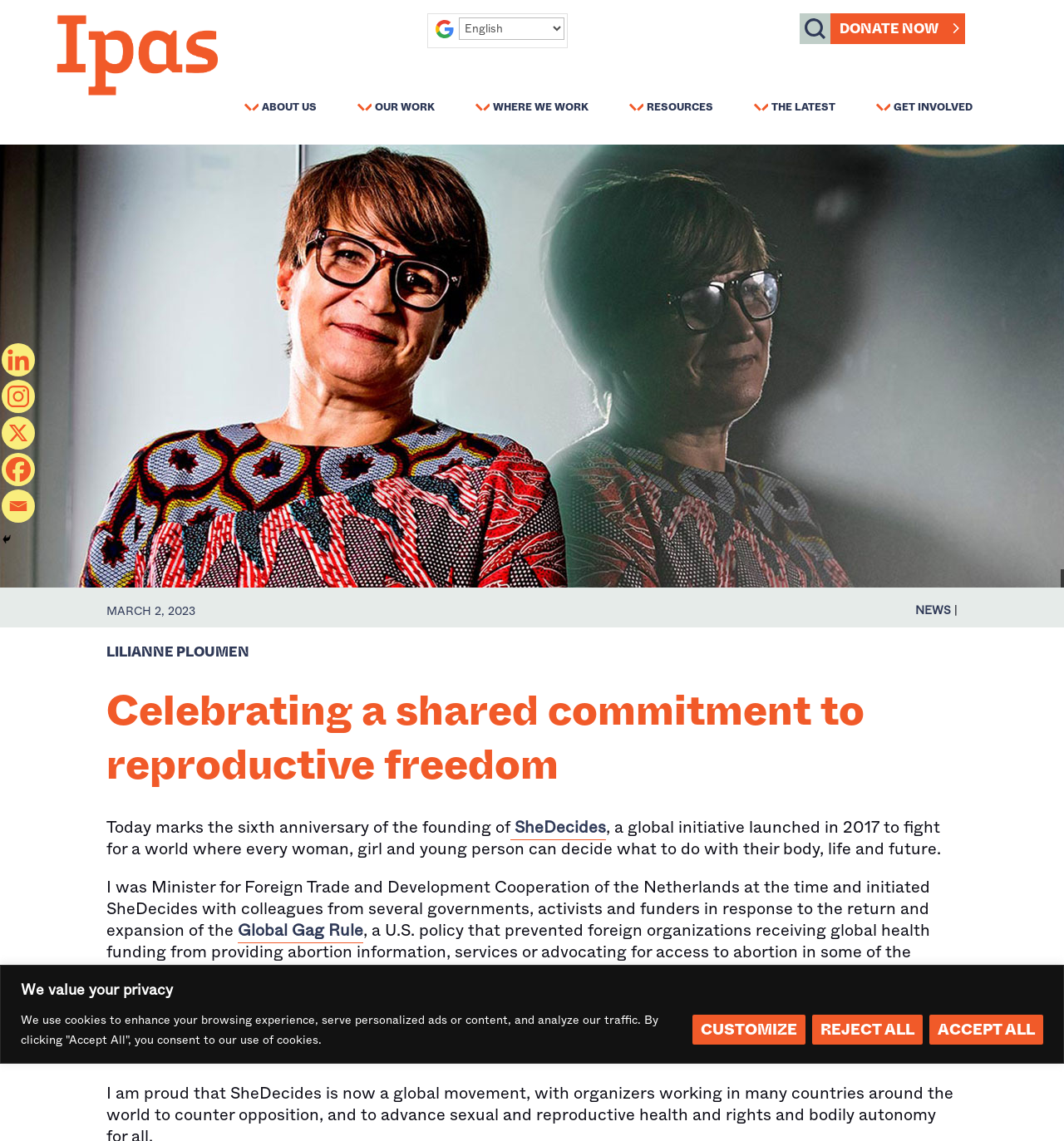Determine the bounding box coordinates of the area to click in order to meet this instruction: "View the latest news".

[0.694, 0.082, 0.801, 0.099]